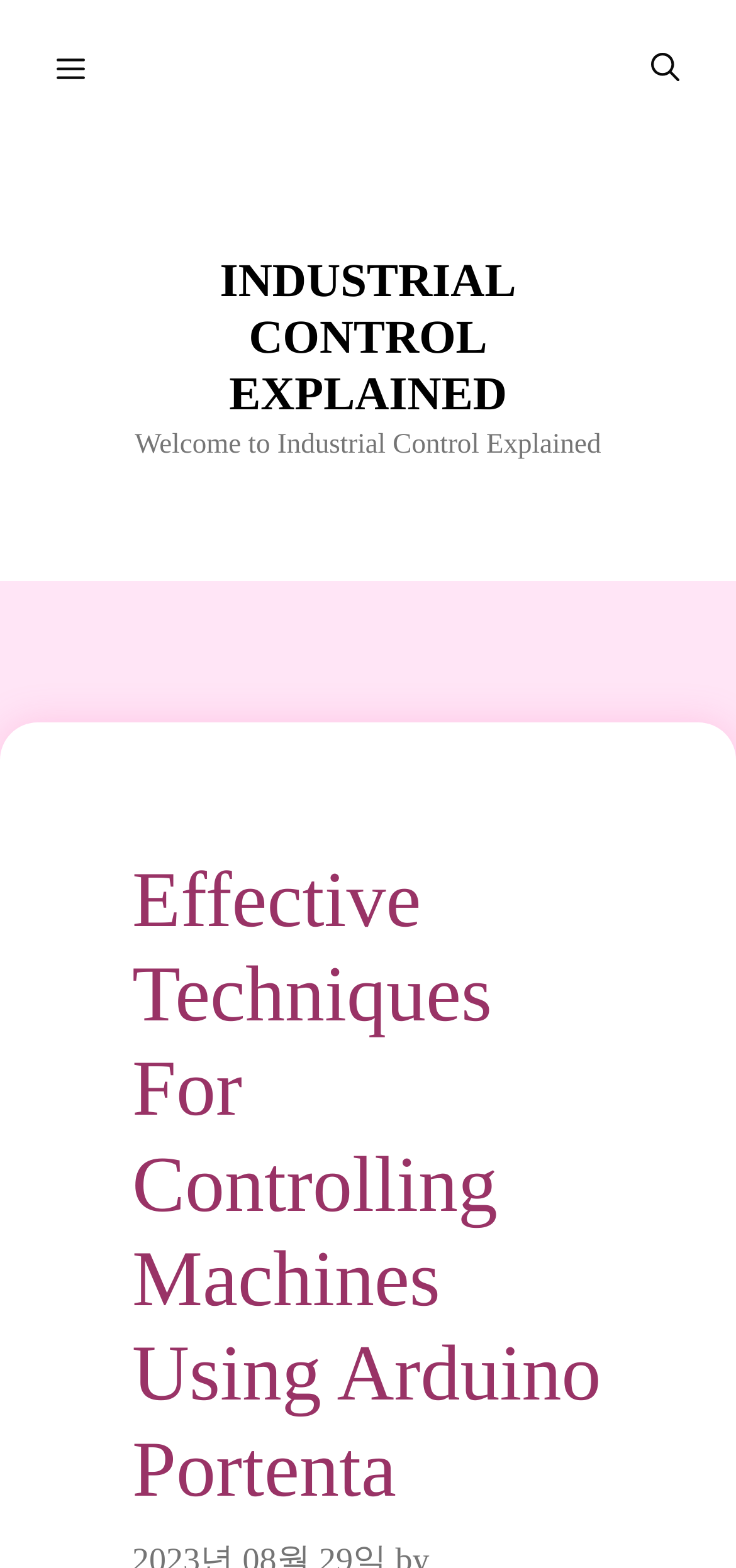Locate the bounding box of the UI element described in the following text: "Menu".

[0.0, 0.0, 0.192, 0.09]